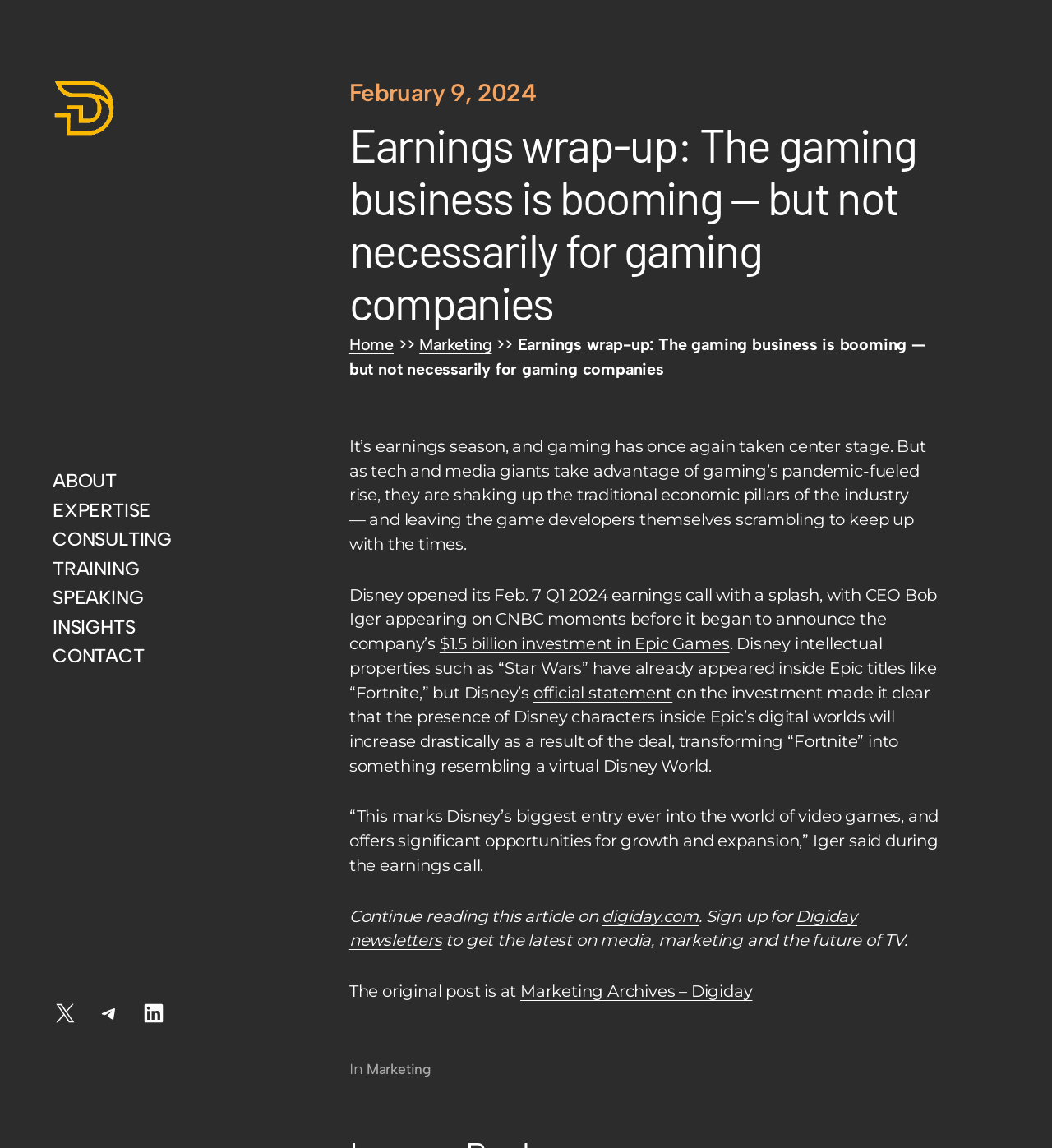What is the date mentioned in the article?
Could you please answer the question thoroughly and with as much detail as possible?

The date can be found at the top of the article, where it is stated 'February 9, 2024'.